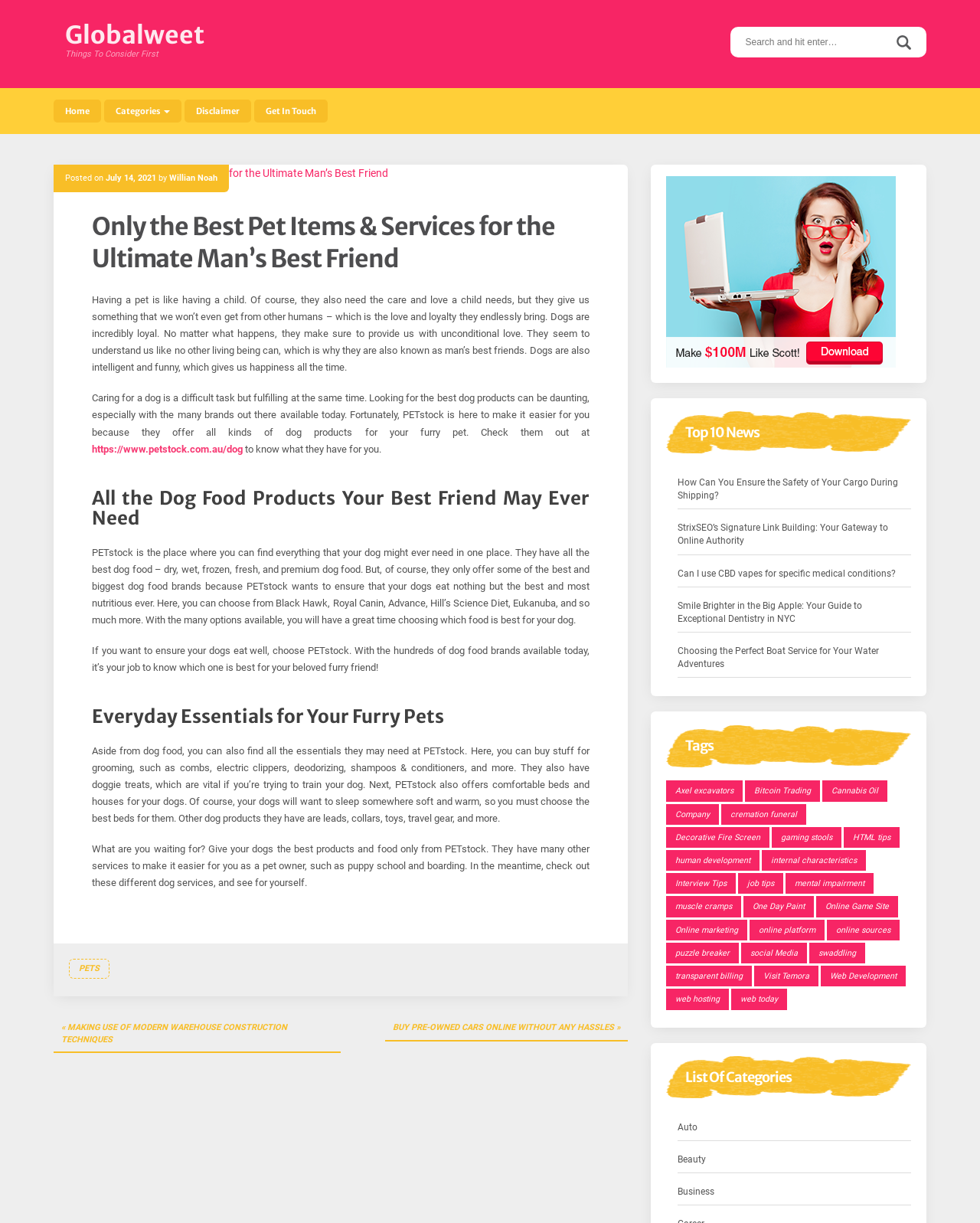Can you find the bounding box coordinates for the UI element given this description: "parent_node: Search for: value="Search""? Provide the coordinates as four float numbers between 0 and 1: [left, top, right, bottom].

[0.906, 0.022, 0.938, 0.047]